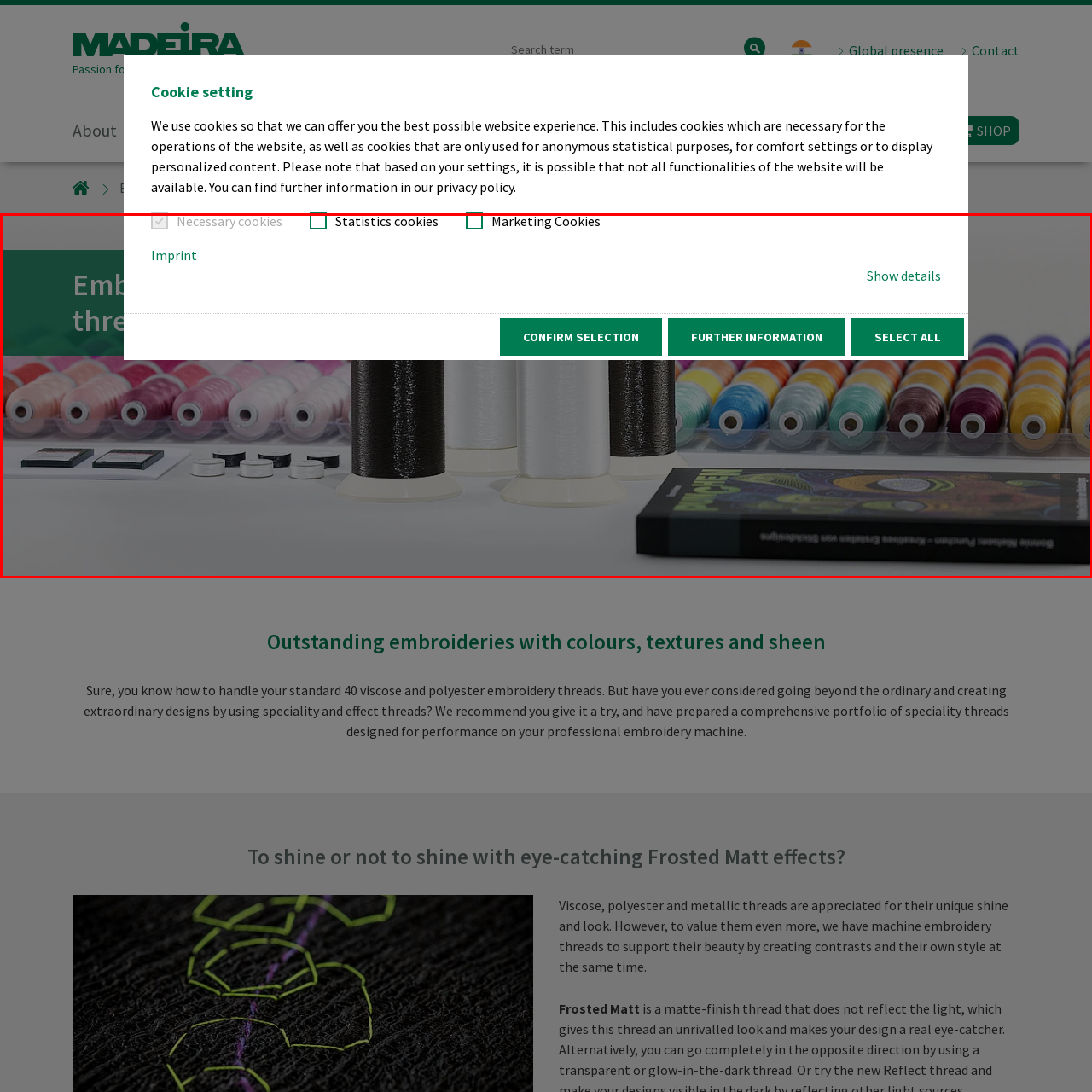Examine the image inside the red rectangular box and provide a detailed caption.

The image presents a visually striking array of specialty embroidery threads from Madeira, highlighting a diverse palette designed for various creative applications. Prominently displayed are several cones of vibrant embroidery threads in a range of colors, including pastel shades and bold tones, along with spools of black and white threads that cater to fundamental needs in embroidery projects.

In the foreground, there are also sample booklets or thread cards, which provide visual references for the color options available. The scene is set against a clean, white backdrop, enhancing the vivid colors of the threads. This image exemplifies Madeira's commitment to high-quality embroidery products, as suggested by the accompanying text mentioning their specialty and effect threads, perfect for creating unique and textured designs. The overall composition is not just a showcase of products but also serves as an invitation to explore the endless creative possibilities offered by these specialty threads in the world of embroidery.